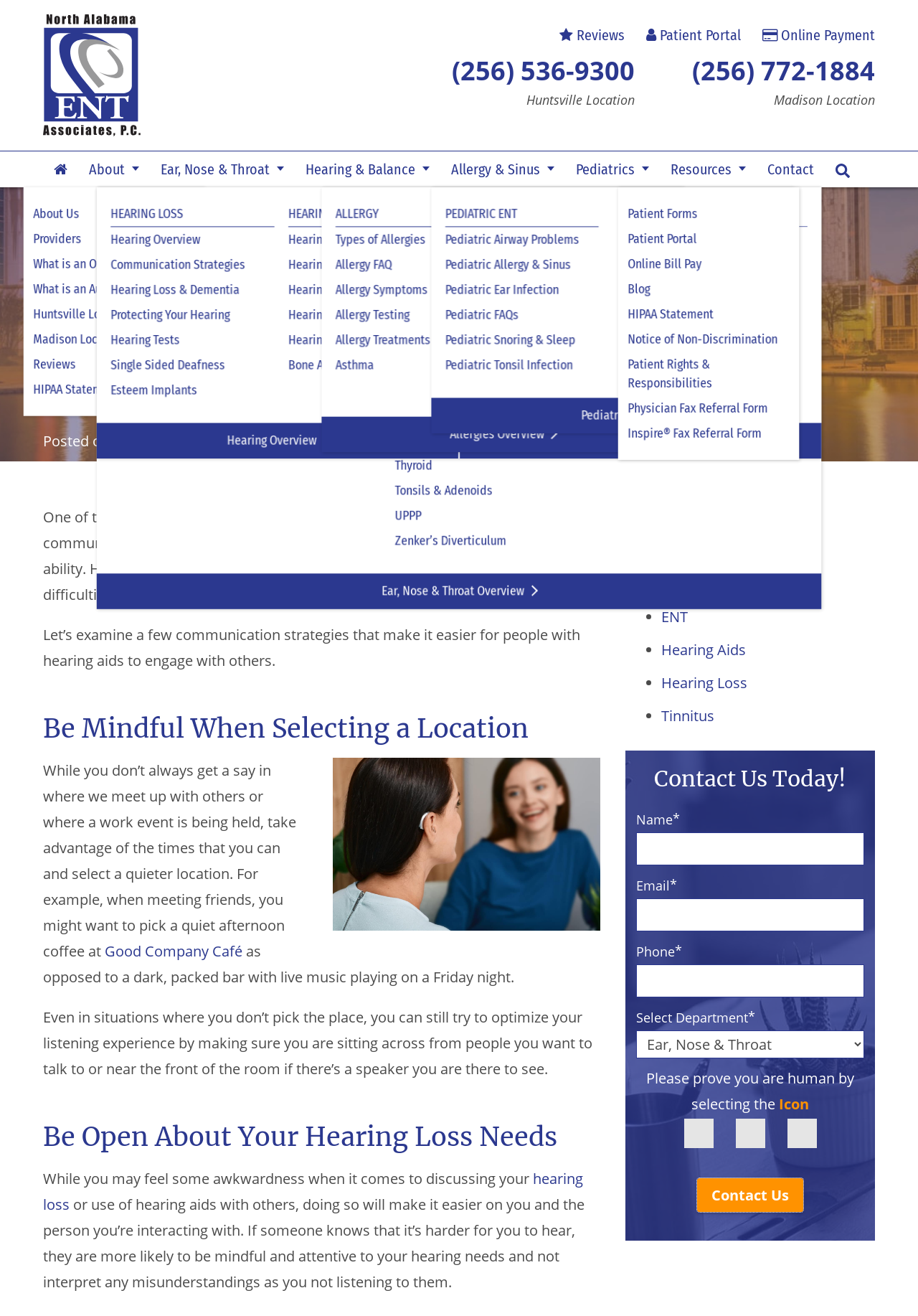Answer the following query with a single word or phrase:
How many locations does the ENT associates have?

2